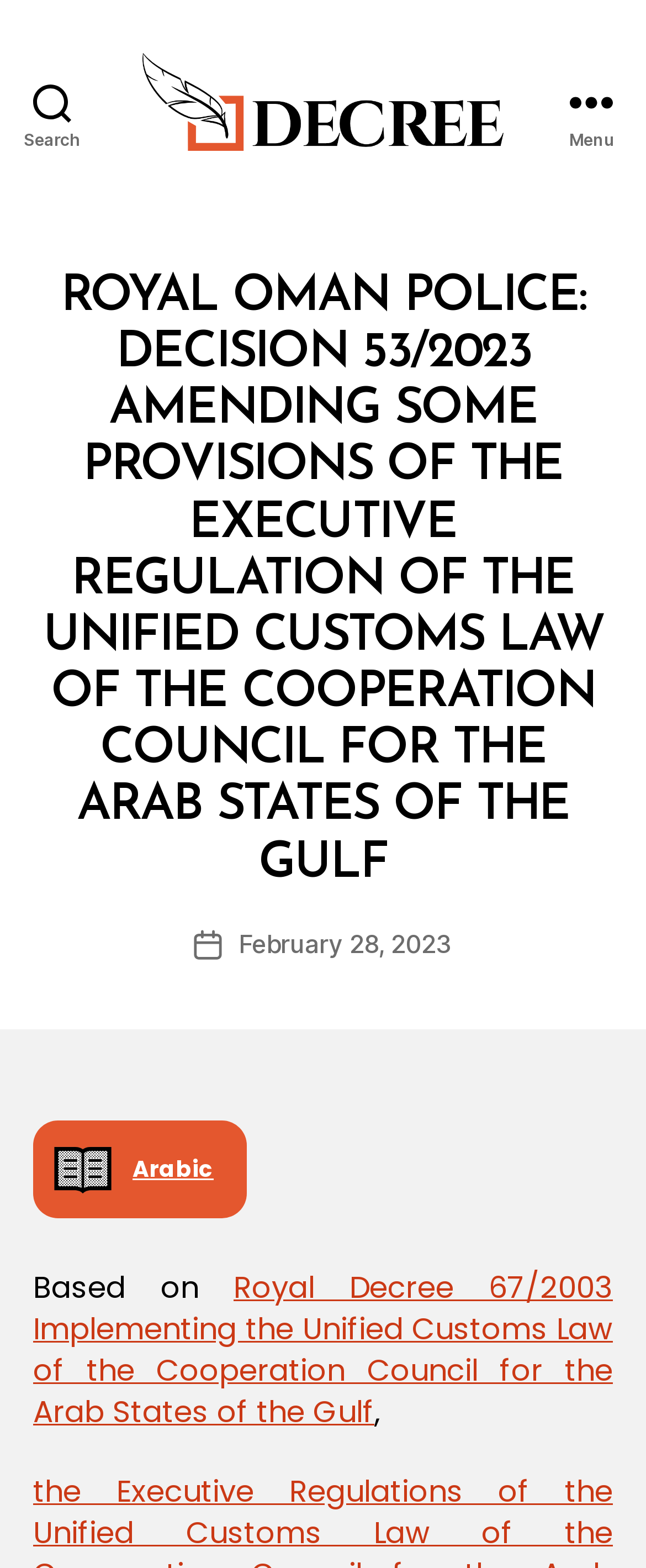Your task is to extract the text of the main heading from the webpage.

ROYAL OMAN POLICE: DECISION 53/2023 AMENDING SOME PROVISIONS OF THE EXECUTIVE REGULATION OF THE UNIFIED CUSTOMS LAW OF THE COOPERATION COUNCIL FOR THE ARAB STATES OF THE GULF